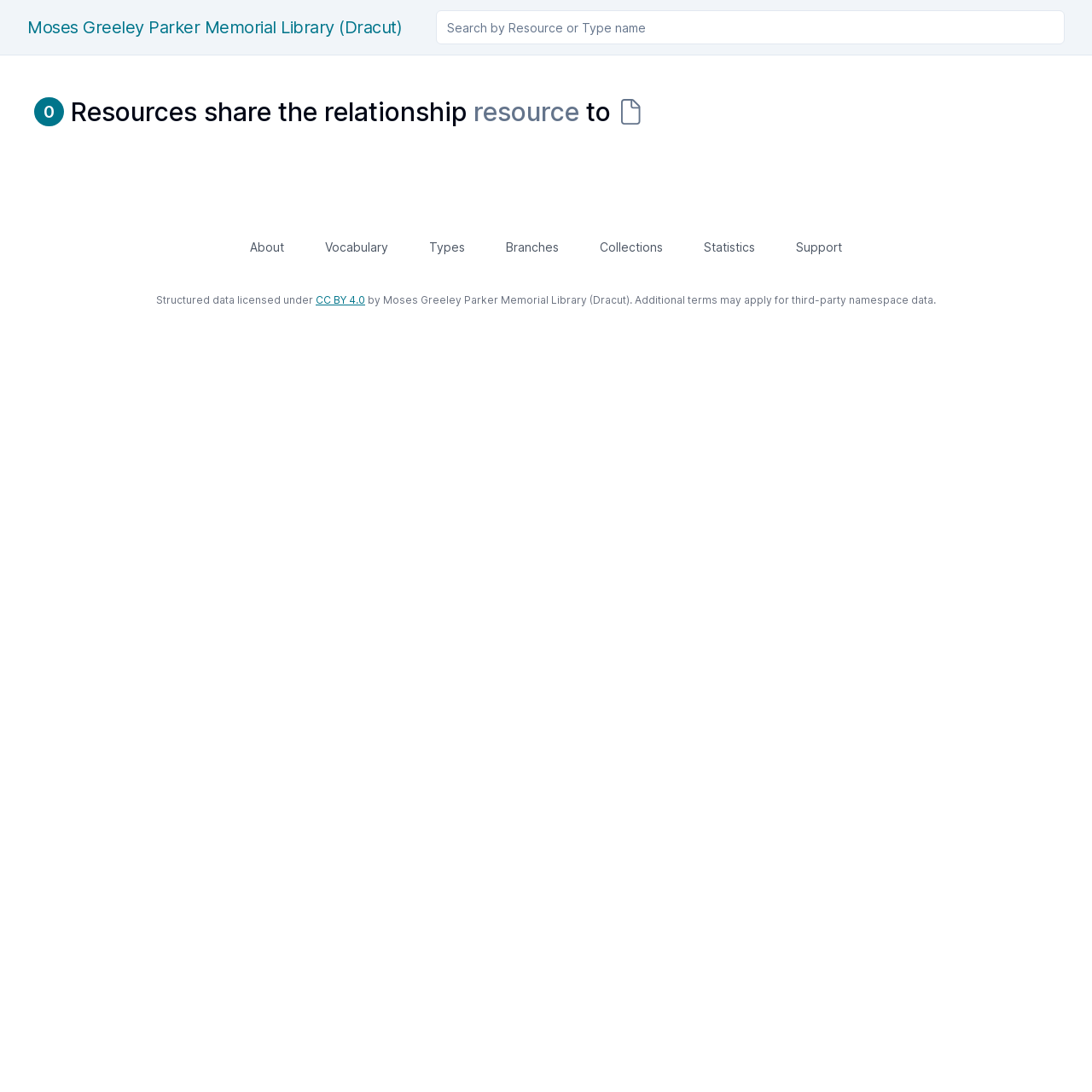Please give the bounding box coordinates of the area that should be clicked to fulfill the following instruction: "Check statistics". The coordinates should be in the format of four float numbers from 0 to 1, i.e., [left, top, right, bottom].

[0.645, 0.22, 0.691, 0.233]